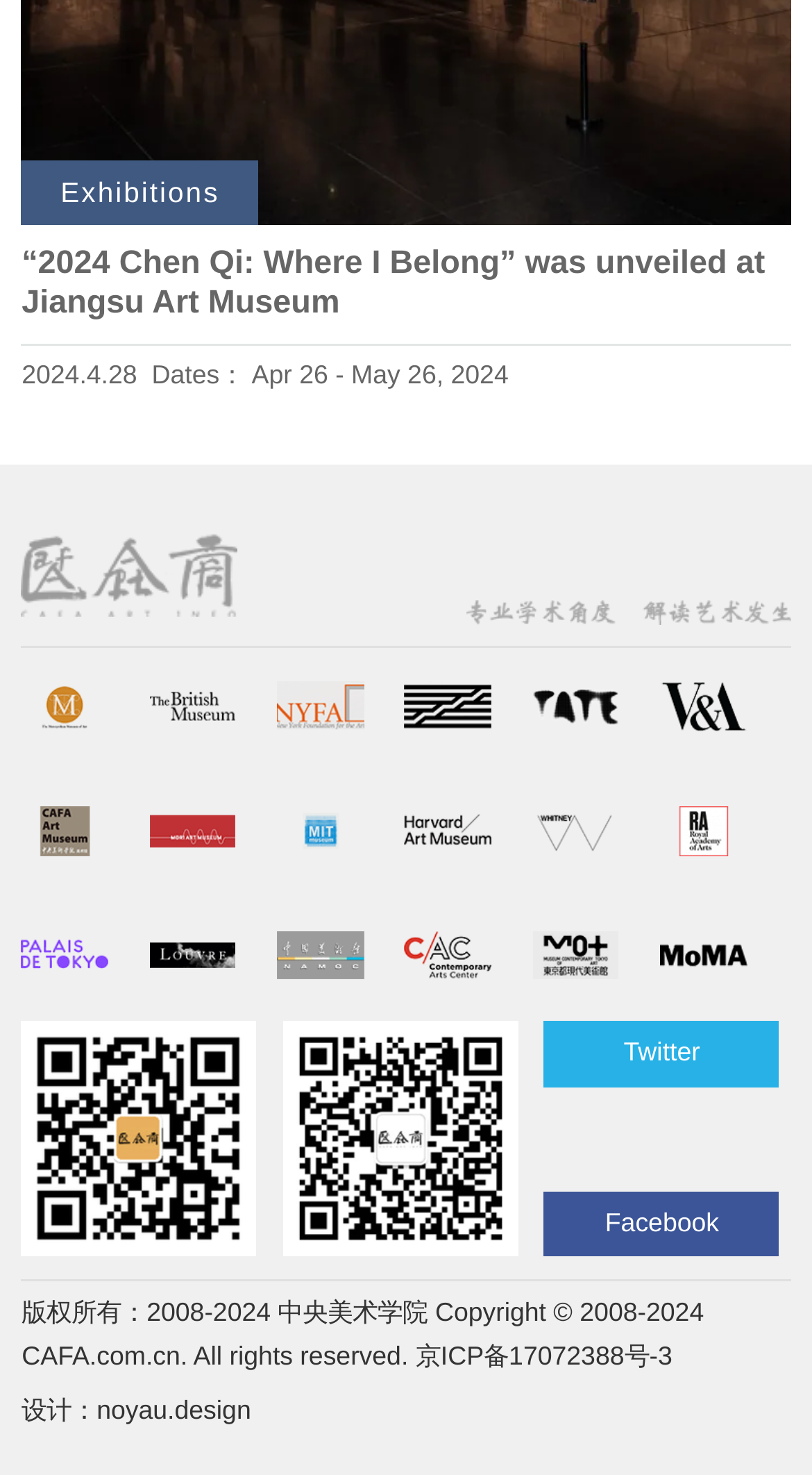Can you identify the bounding box coordinates of the clickable region needed to carry out this instruction: 'Visit the Metropolitan Museum of Art'? The coordinates should be four float numbers within the range of 0 to 1, stated as [left, top, right, bottom].

[0.027, 0.462, 0.133, 0.495]